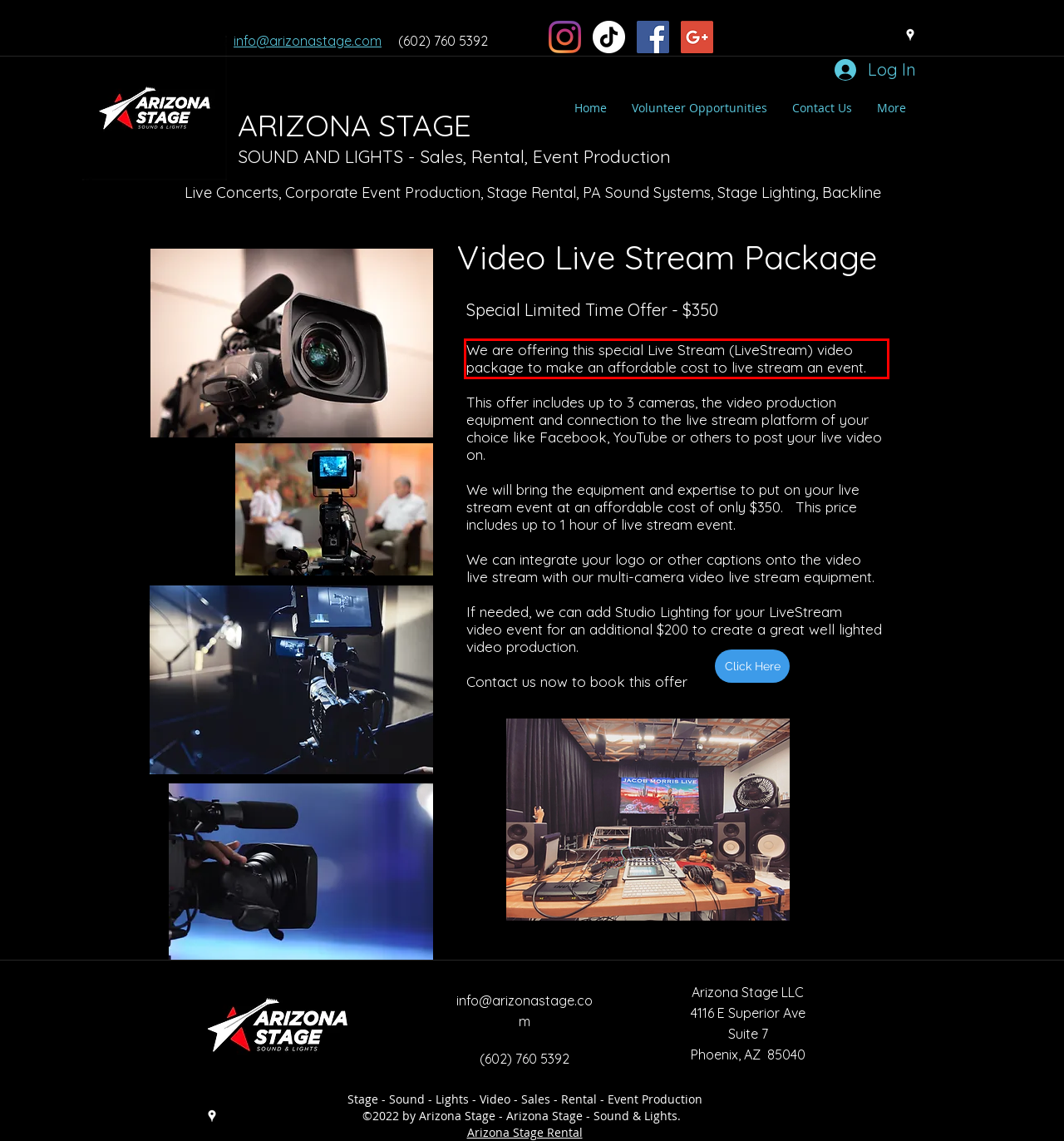Examine the webpage screenshot and use OCR to obtain the text inside the red bounding box.

We are offering this special Live Stream (LiveStream) video package to make an affordable cost to live stream an event.